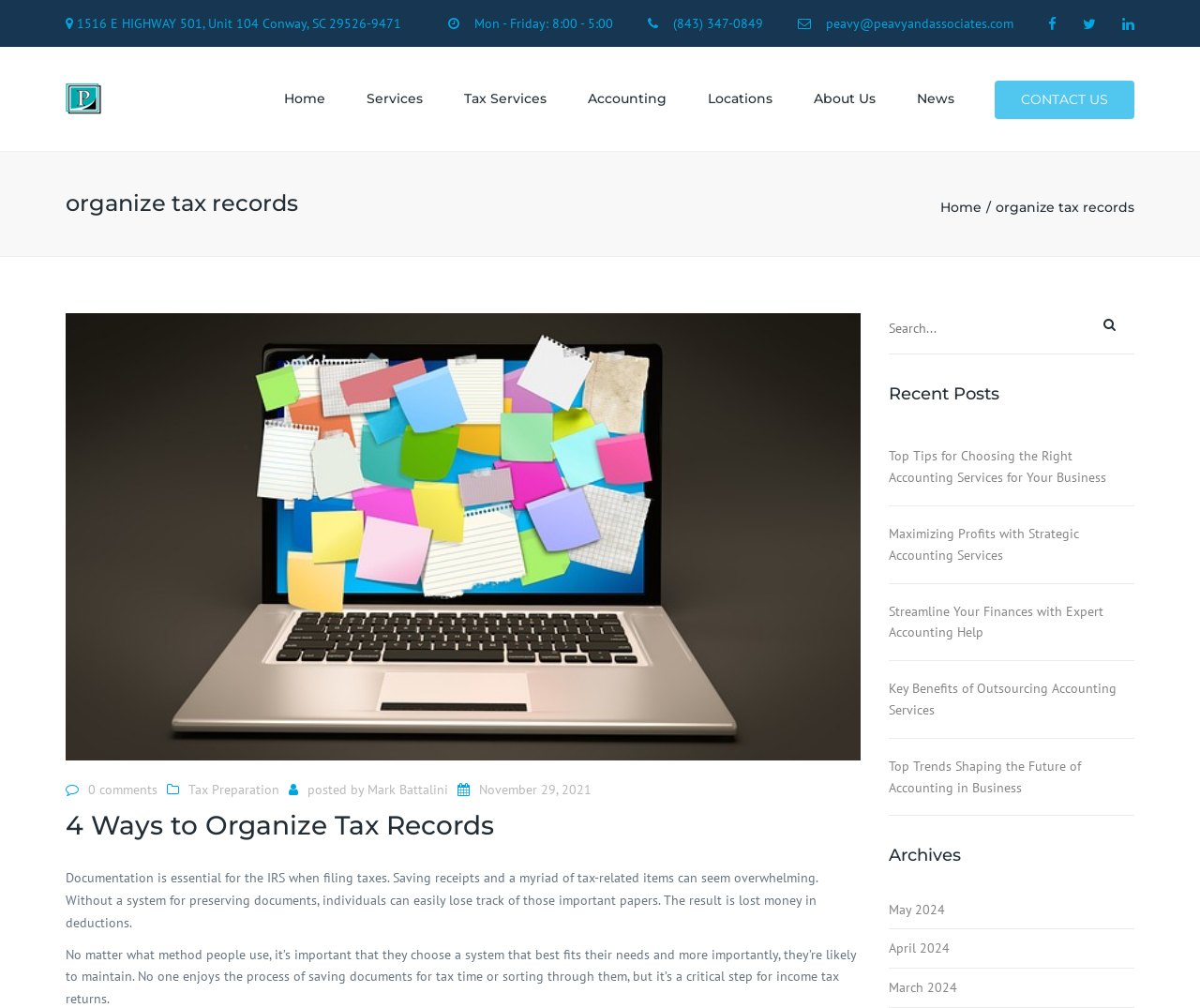Give a short answer using one word or phrase for the question:
How many recent posts are listed?

5